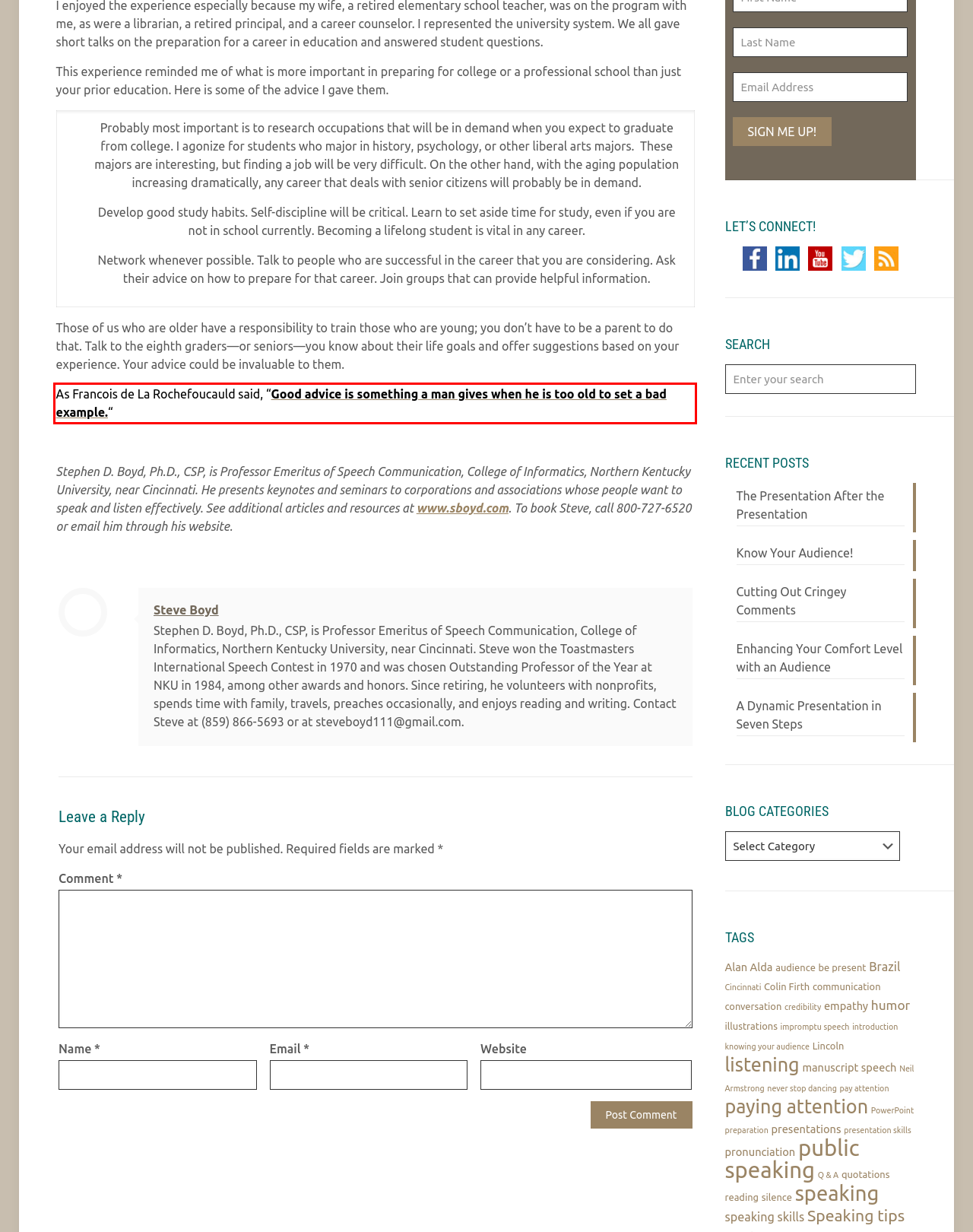Please extract the text content from the UI element enclosed by the red rectangle in the screenshot.

As Francois de La Rochefoucauld said, “Good advice is something a man gives when he is too old to set a bad example.“